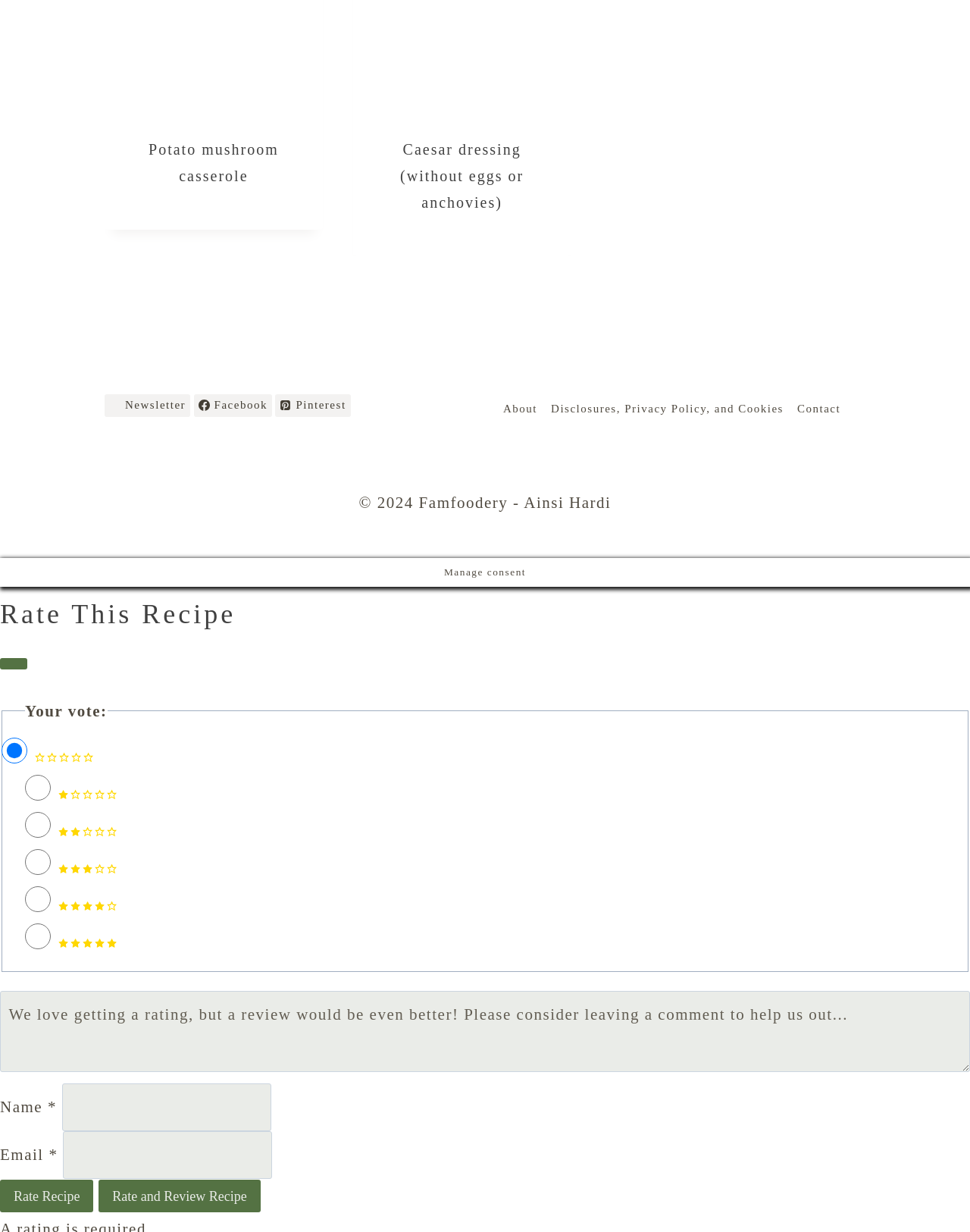What is the purpose of the 'Rate Recipe' button?
Please give a detailed and elaborate answer to the question based on the image.

The 'Rate Recipe' button is a hidden element on the webpage, but its purpose can be inferred from its text content. It is likely used to allow users to rate a recipe, possibly on a scale or with a review.